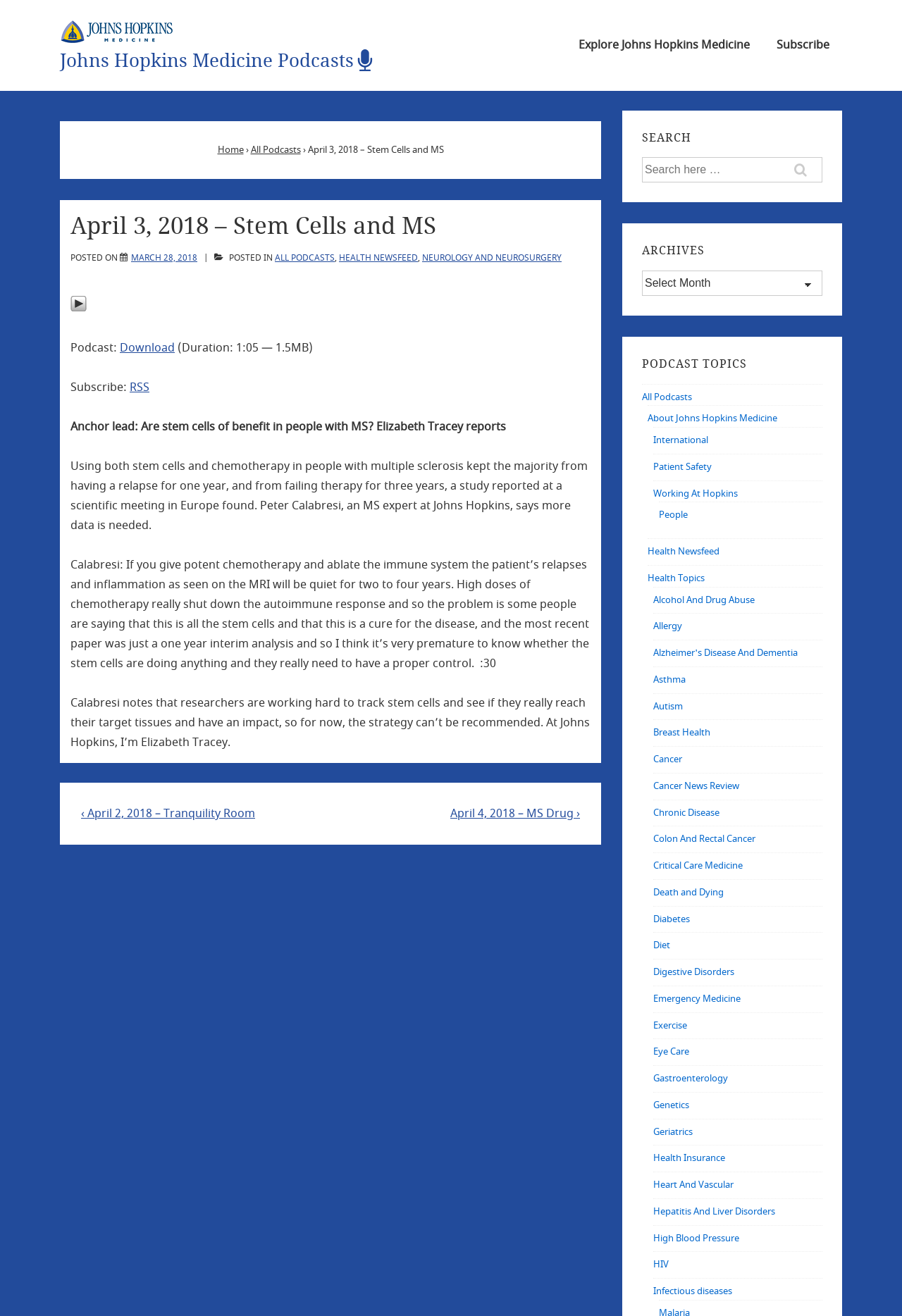Please provide a one-word or short phrase answer to the question:
What is the topic of the podcast?

Stem Cells and MS